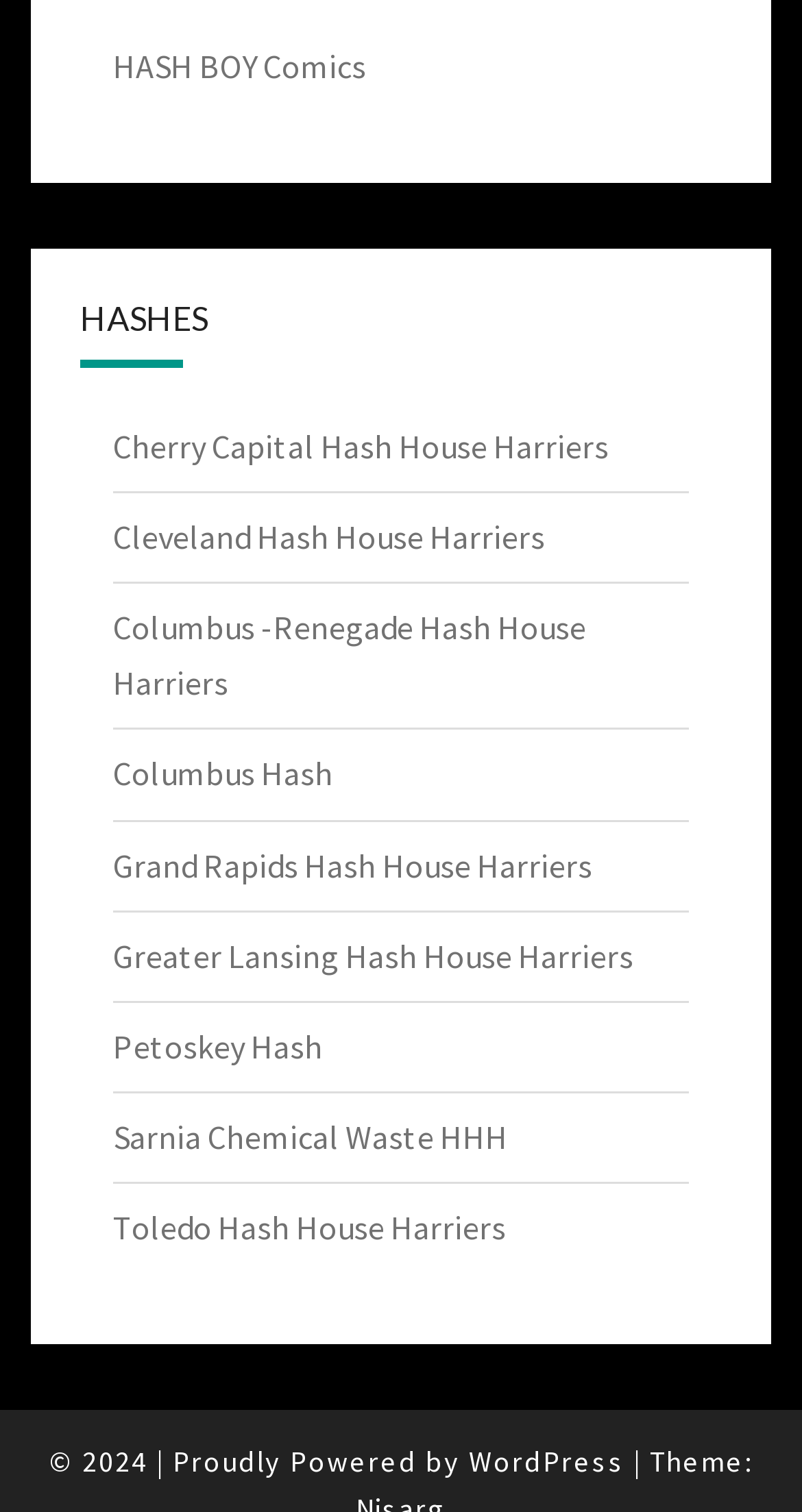How many links are under the 'HASHES' heading?
Using the image, provide a concise answer in one word or a short phrase.

9